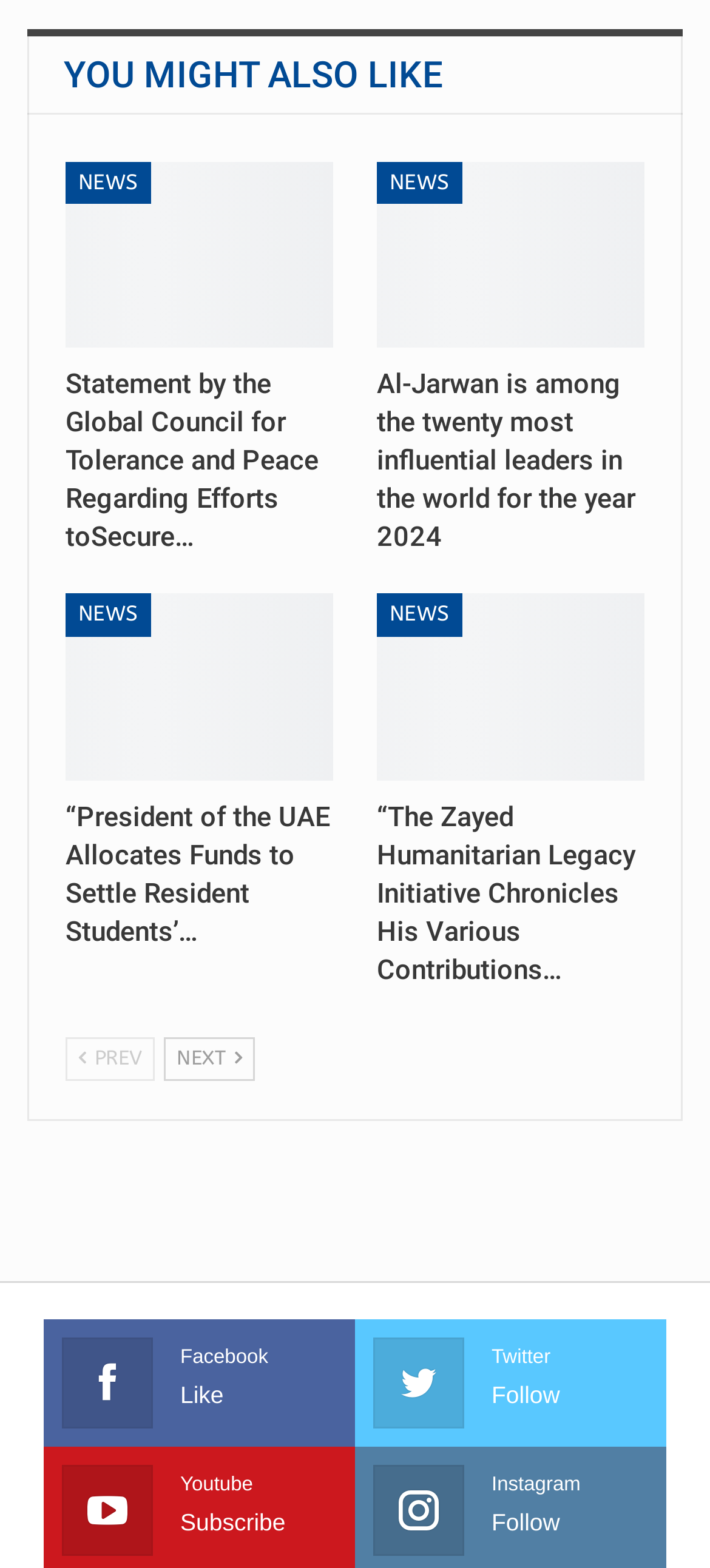Could you determine the bounding box coordinates of the clickable element to complete the instruction: "Click on NEWS"? Provide the coordinates as four float numbers between 0 and 1, i.e., [left, top, right, bottom].

[0.092, 0.103, 0.213, 0.13]